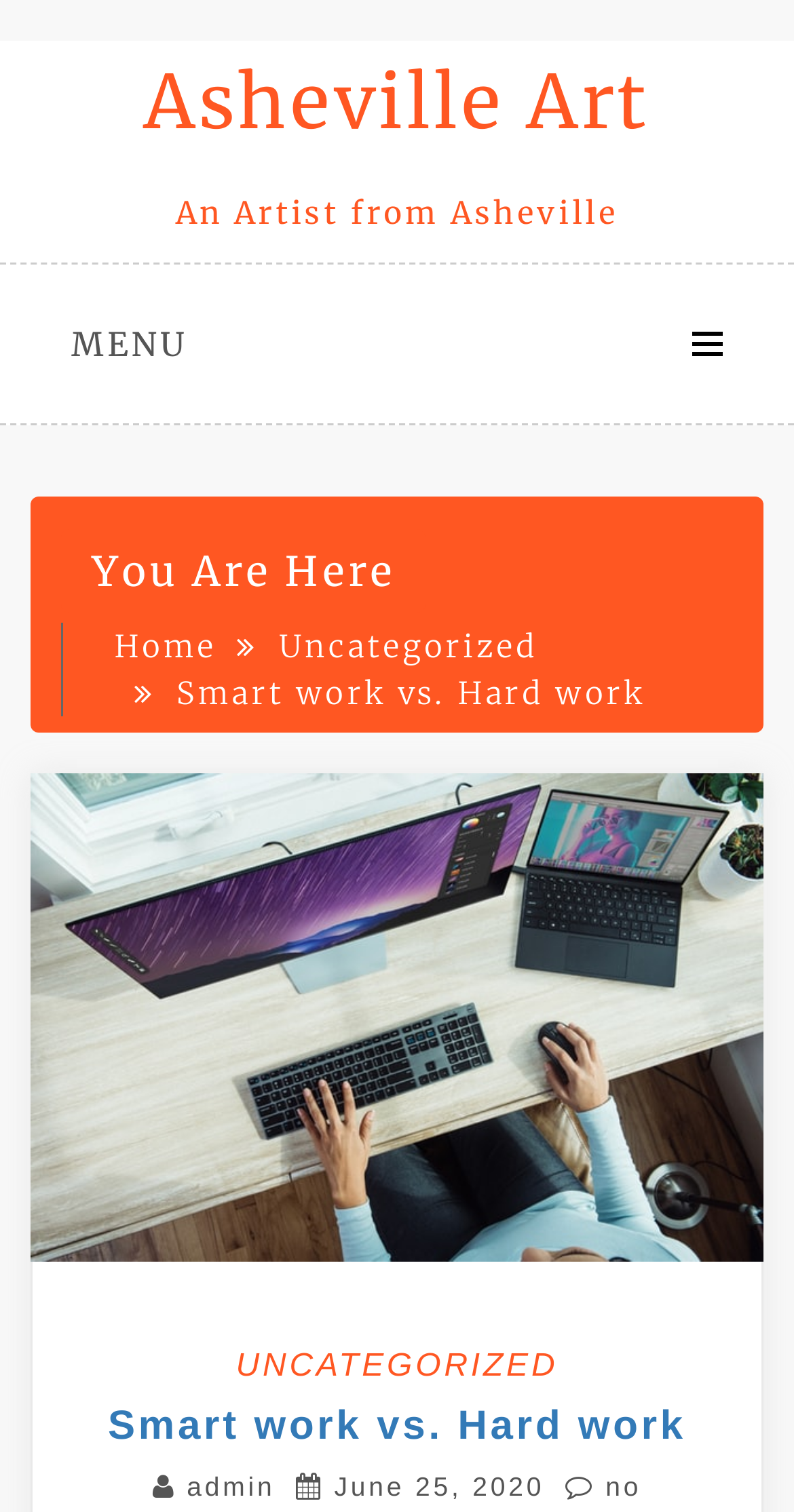Using the details in the image, give a detailed response to the question below:
What is the name of the website?

I found the answer by looking at the link element with the text 'Asheville Art' which is located at [0.181, 0.038, 0.819, 0.098]. This text is likely to be the name of the website as it is a prominent text on the webpage.